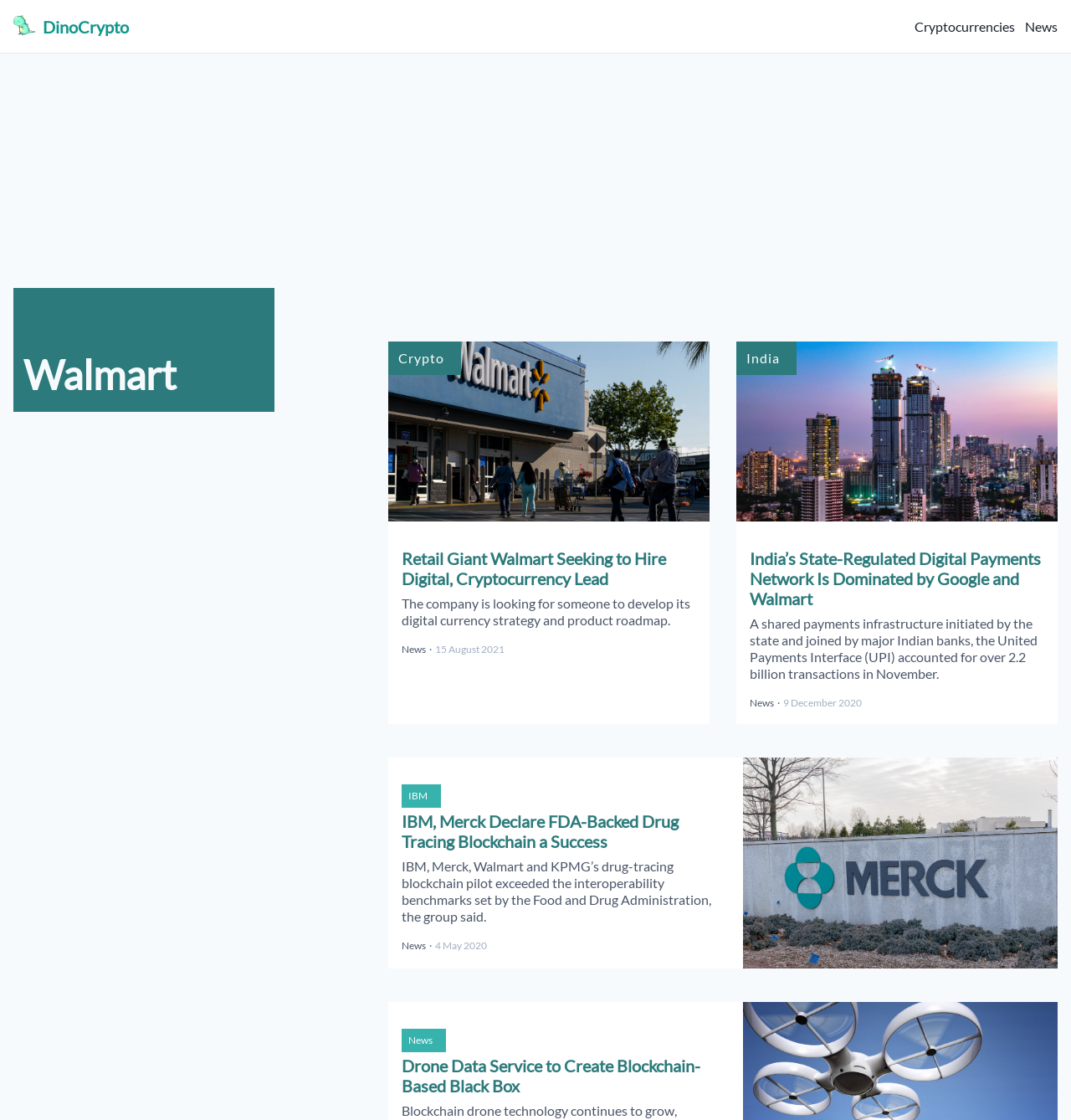Calculate the bounding box coordinates of the UI element given the description: "parent_node: India".

[0.688, 0.305, 0.988, 0.466]